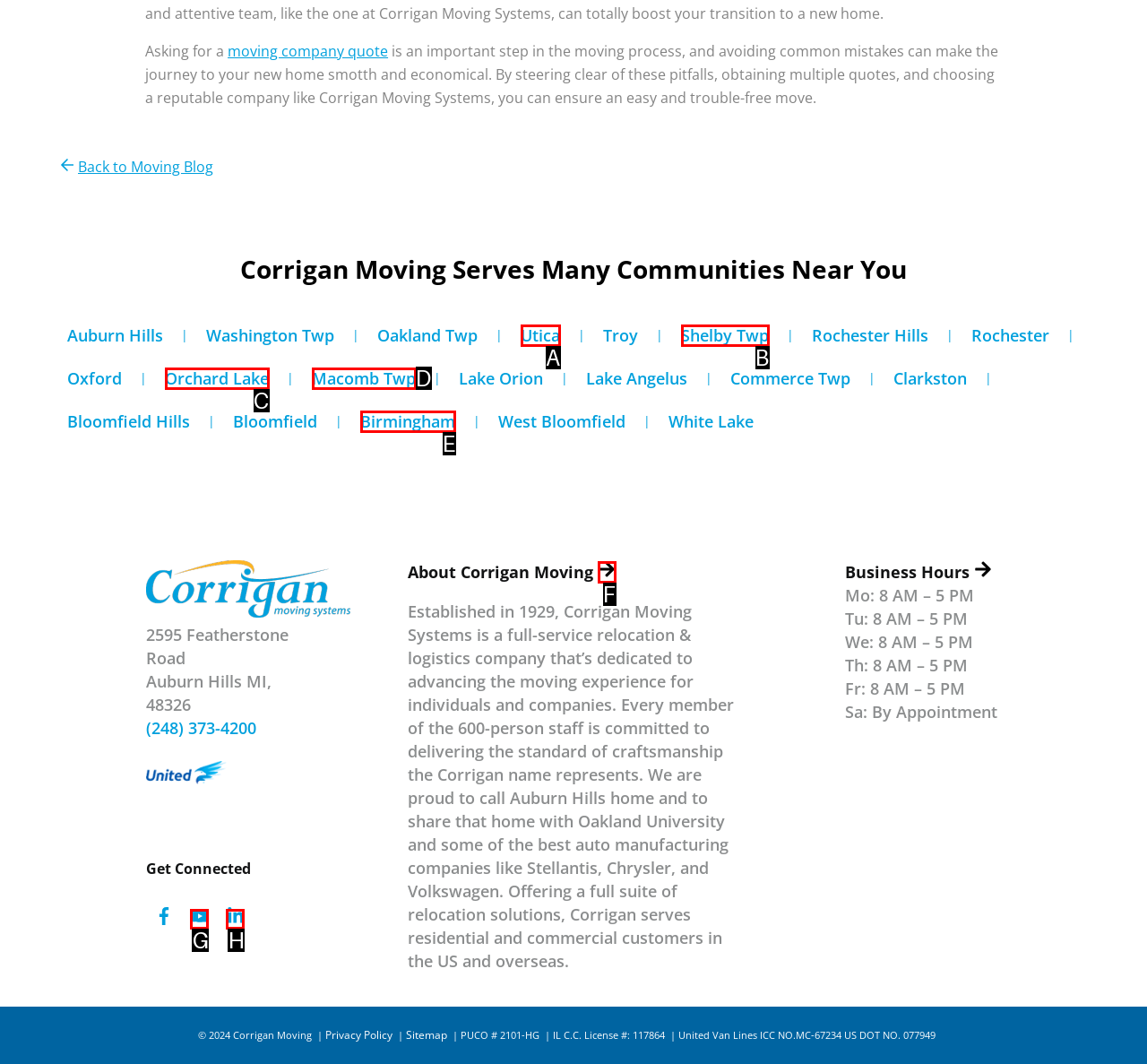Tell me the letter of the HTML element that best matches the description: parent_node: About Corrigan Moving from the provided options.

F